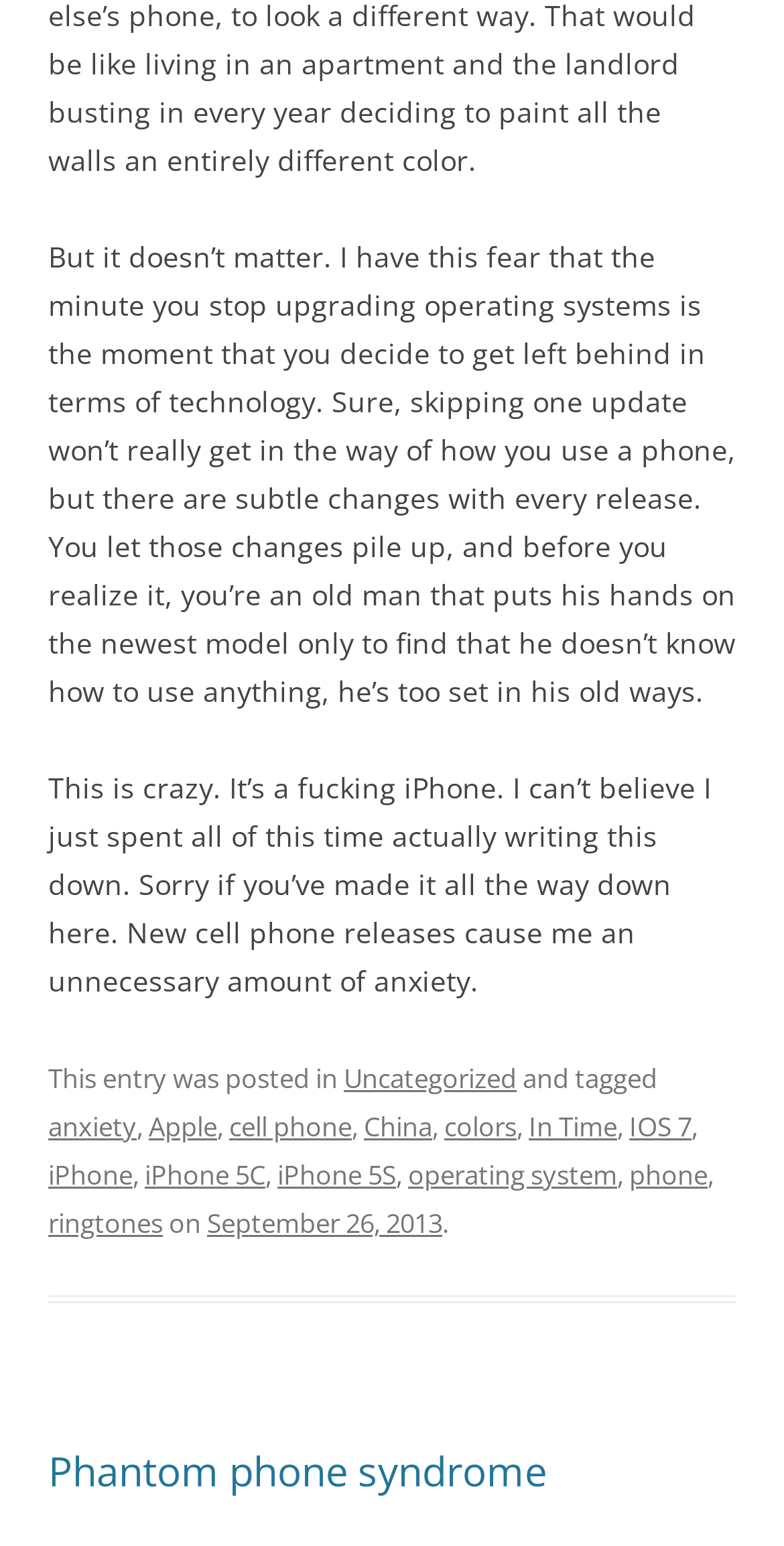Please pinpoint the bounding box coordinates for the region I should click to adhere to this instruction: "Click on the link 'anxiety'".

[0.062, 0.717, 0.174, 0.74]